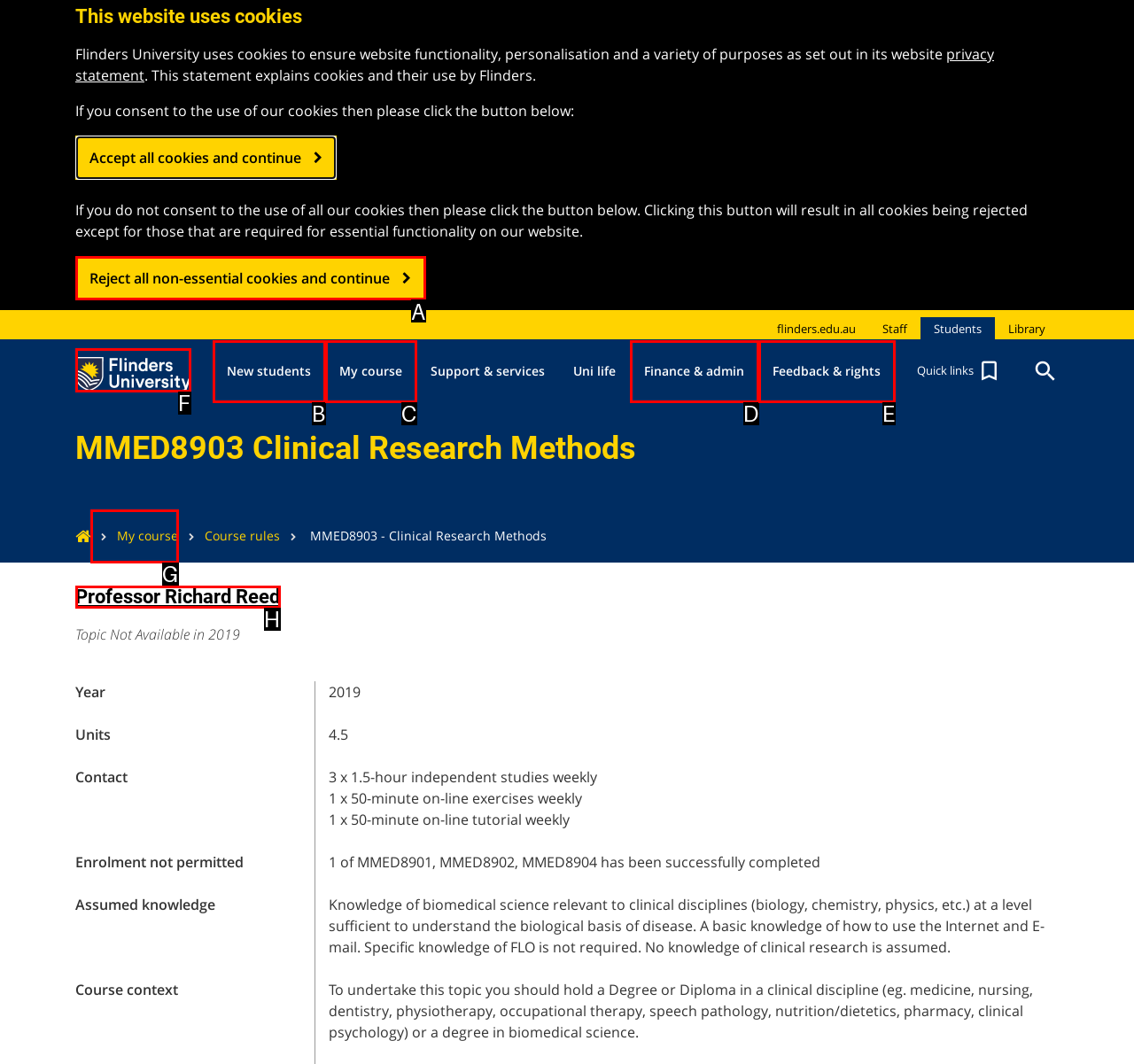Select the letter of the option that corresponds to: My course
Provide the letter from the given options.

C